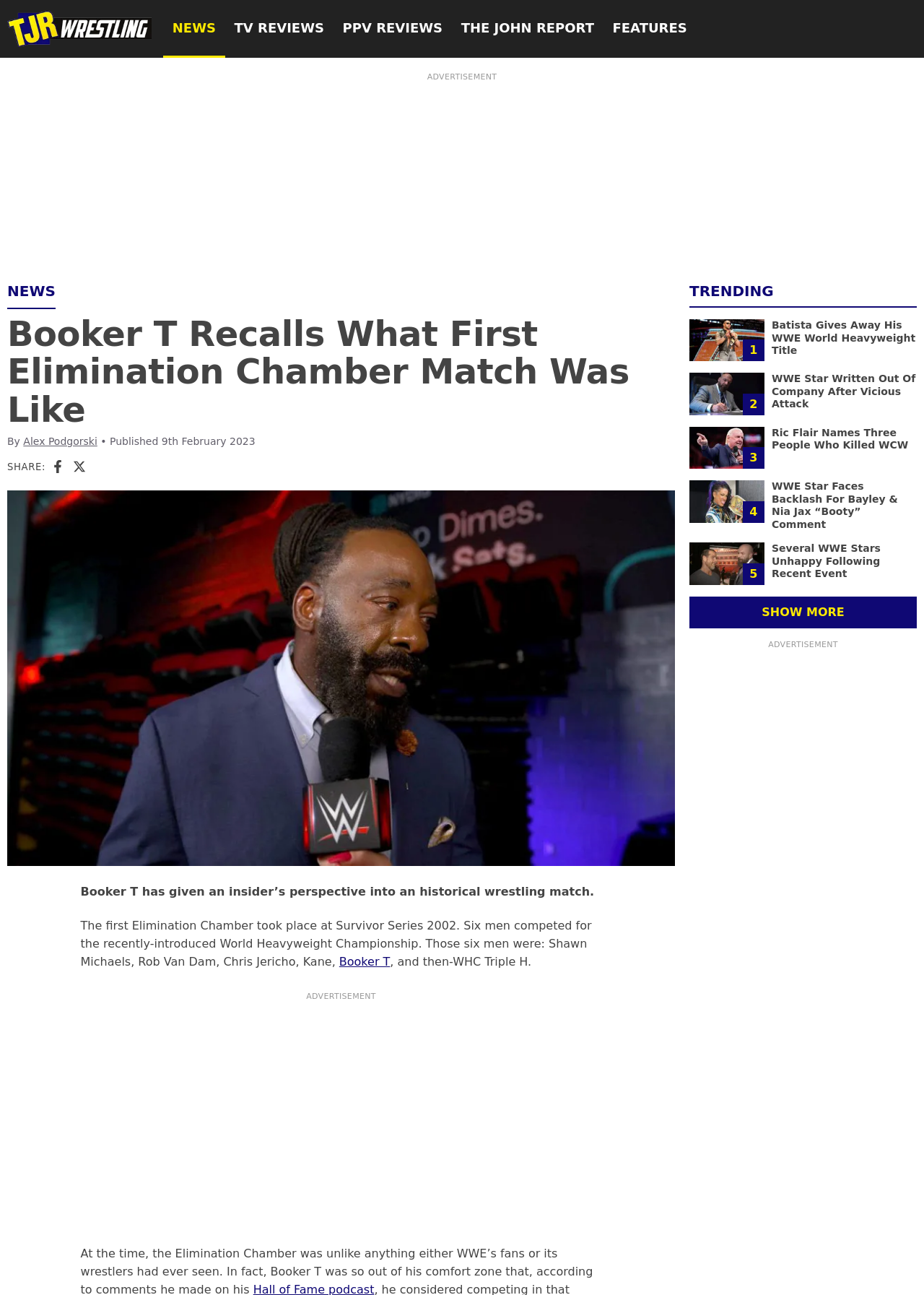Provide a thorough summary of the webpage.

The webpage is about wrestling news and features. At the top, there is a logo of TJR Wrestling, a link to the website, and a navigation menu with links to NEWS, TV REVIEWS, PPV REVIEWS, THE JOHN REPORT, and FEATURES. 

Below the navigation menu, there is a header section with a title "Booker T Recalls What First Elimination Chamber Match Was Like" and a subheading "By Alex Podgorski" with the publication date "9th February 2023". To the right of the title, there are social media sharing links, including Facebook and X.

The main content of the webpage is an article about Booker T's experience in the first Elimination Chamber match. The article includes an image of Booker T standing backstage on WWE Raw 2022. The text describes the historical context of the match, which took place at Survivor Series 2002, and mentions the participants, including Shawn Michaels, Rob Van Dam, Chris Jericho, Kane, and Triple H.

On the right side of the webpage, there is a trending section with five news articles, each with an image and a heading. The articles are about Batista giving away his WWE World Heavyweight Title, a WWE star being written out of the company after a vicious attack, Ric Flair naming three people who killed WCW, a WWE star facing backlash for a comment about Bayley and Nia Jax, and several WWE stars being unhappy following a recent event. At the bottom of the trending section, there is a "SHOW MORE" button to expand the list of trending stories.